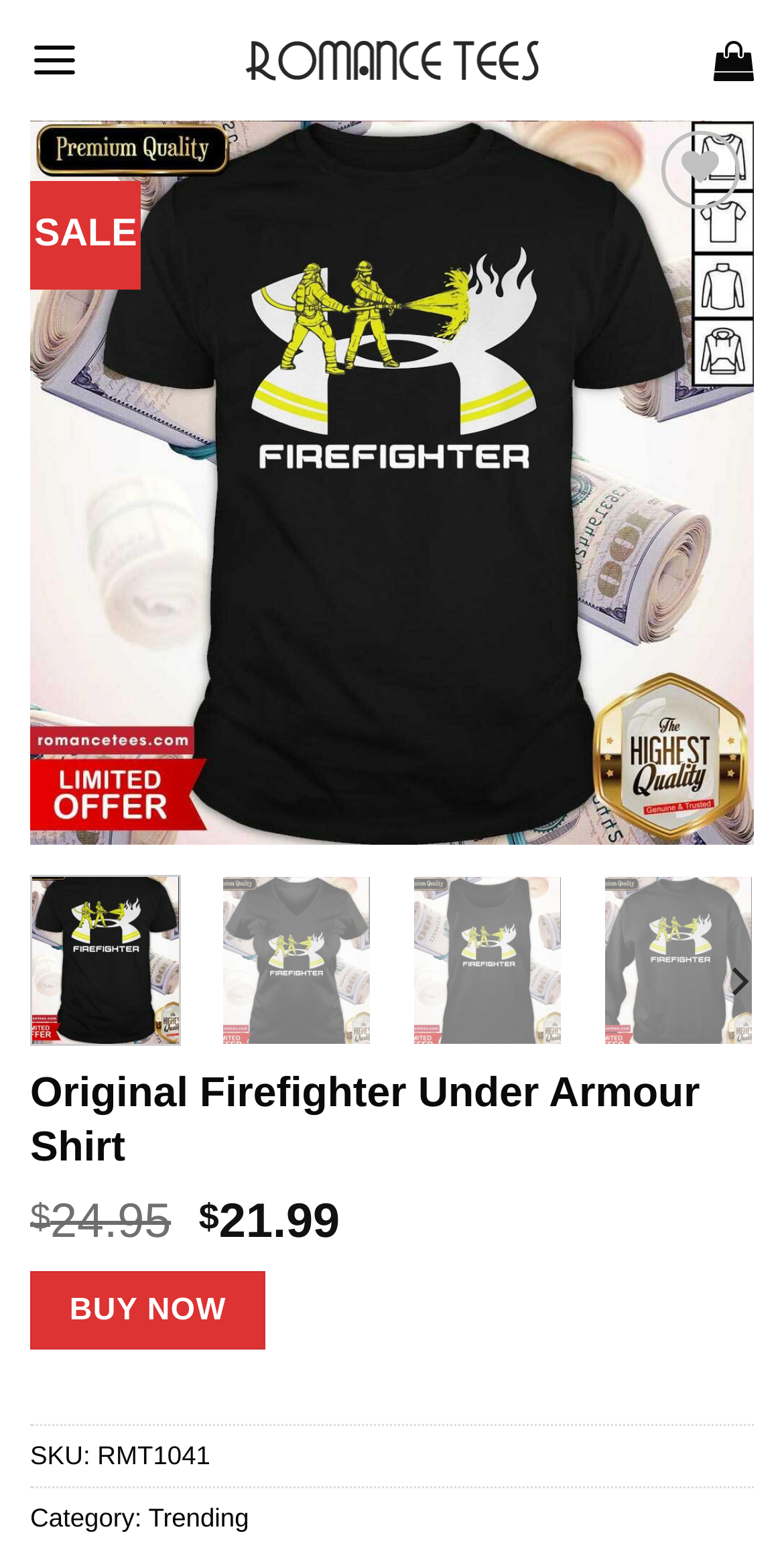Using the format (top-left x, top-left y, bottom-right x, bottom-right y), provide the bounding box coordinates for the described UI element. All values should be floating point numbers between 0 and 1: aria-label="Next"

[0.832, 0.264, 0.925, 0.358]